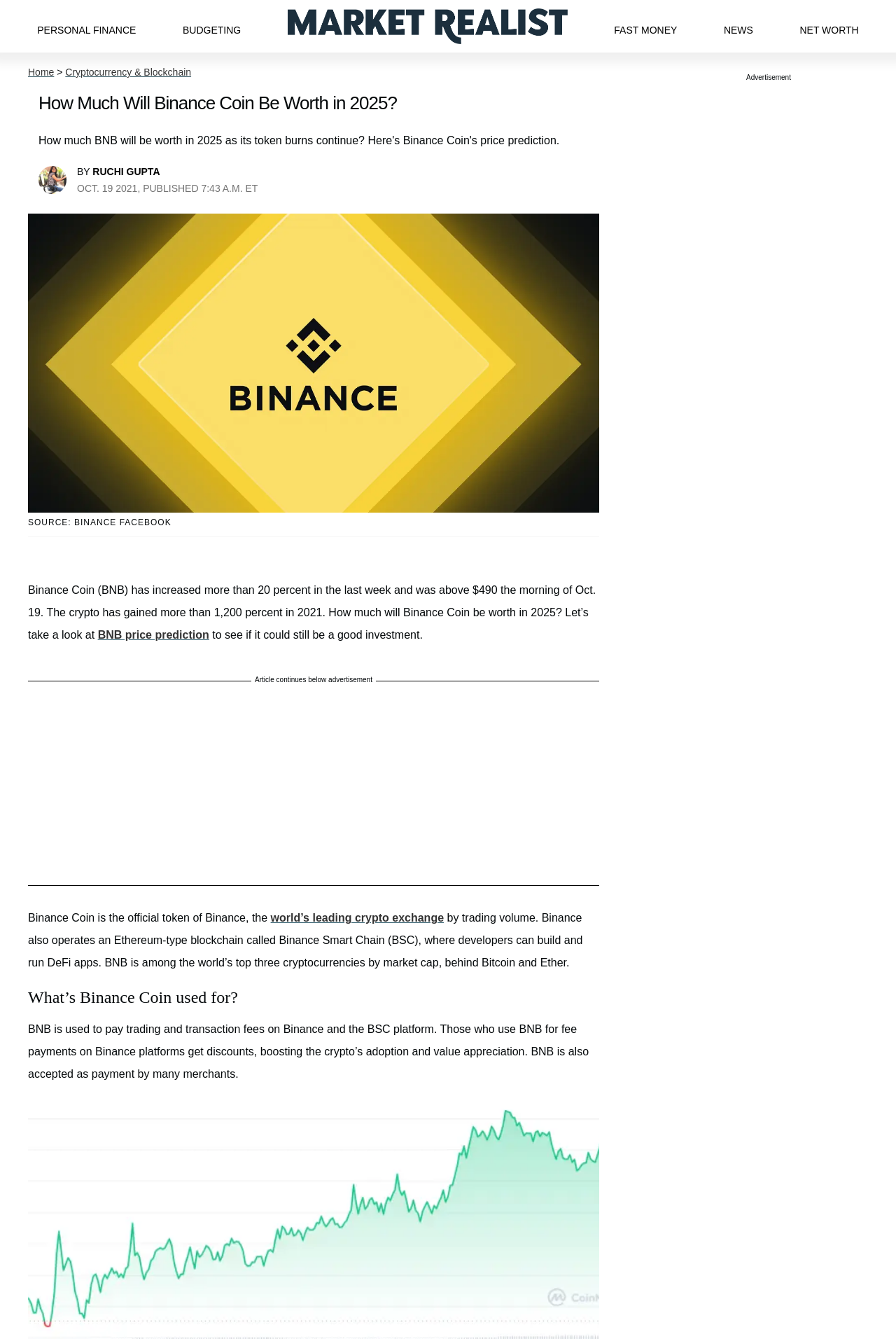What is the ranking of BNB by market cap?
Use the image to give a comprehensive and detailed response to the question.

The article states that BNB is among the world's top three cryptocurrencies by market cap, behind Bitcoin and Ether.